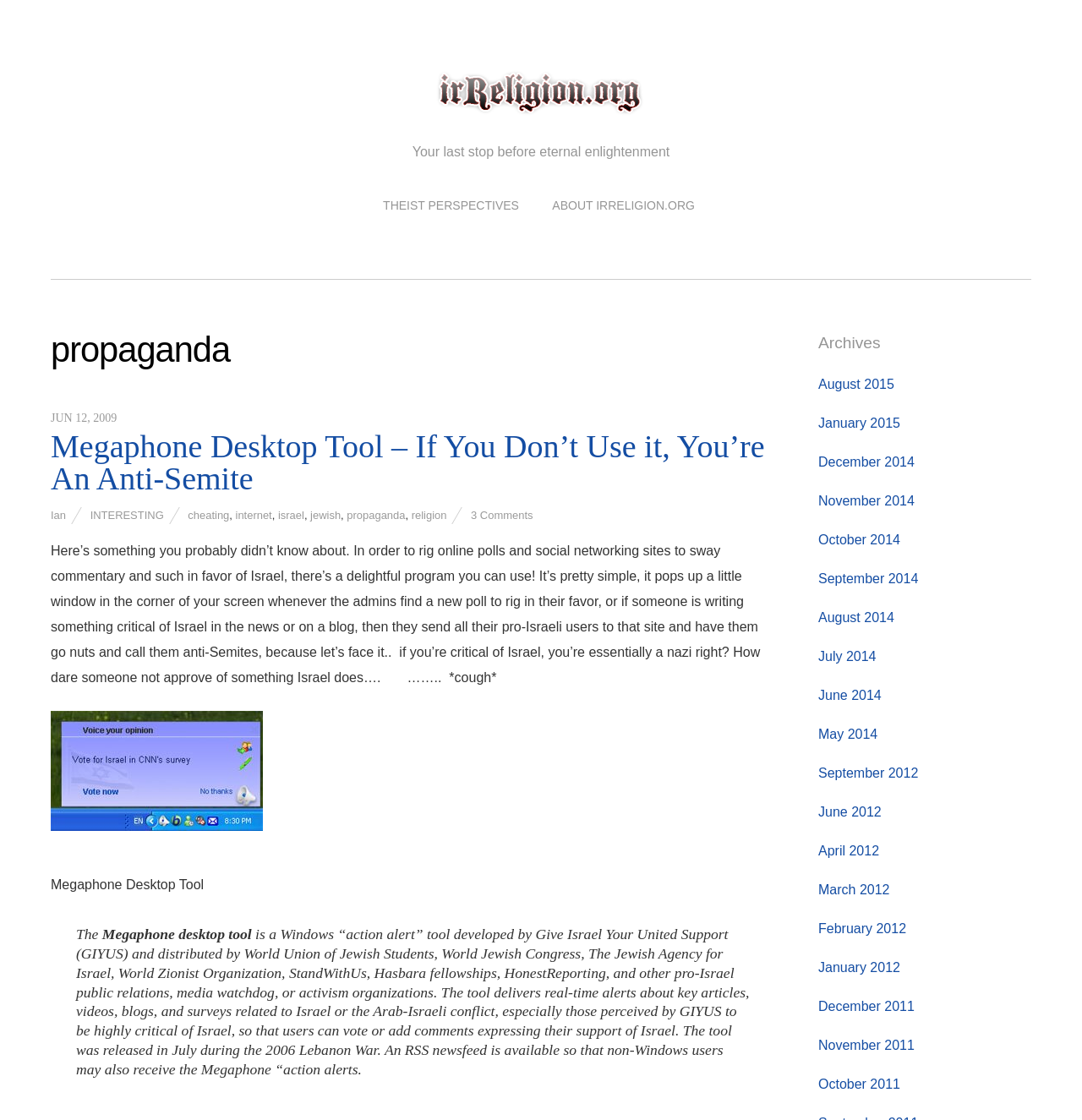Identify the bounding box coordinates of the clickable region required to complete the instruction: "Read the preview of Len’s Island". The coordinates should be given as four float numbers within the range of 0 and 1, i.e., [left, top, right, bottom].

None